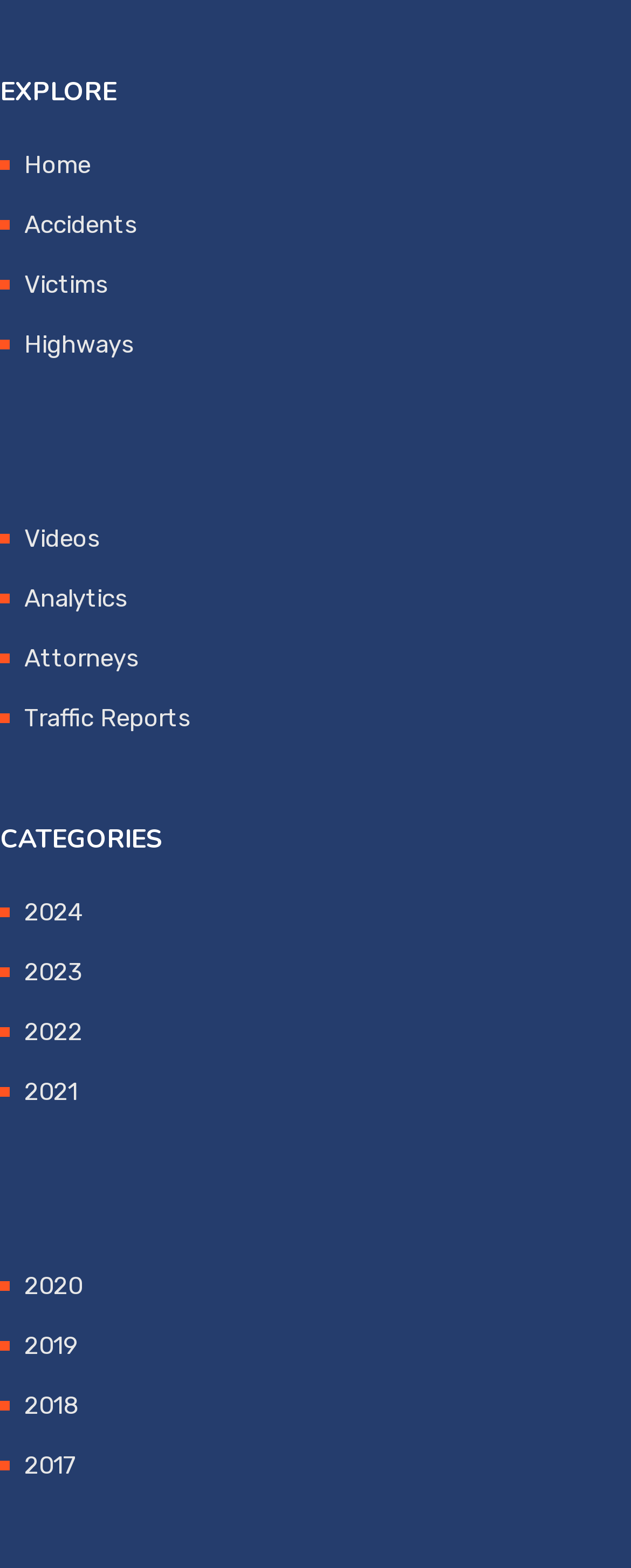Using the provided description Attorneys, find the bounding box coordinates for the UI element. Provide the coordinates in (top-left x, top-left y, bottom-right x, bottom-right y) format, ensuring all values are between 0 and 1.

[0.038, 0.411, 0.221, 0.429]